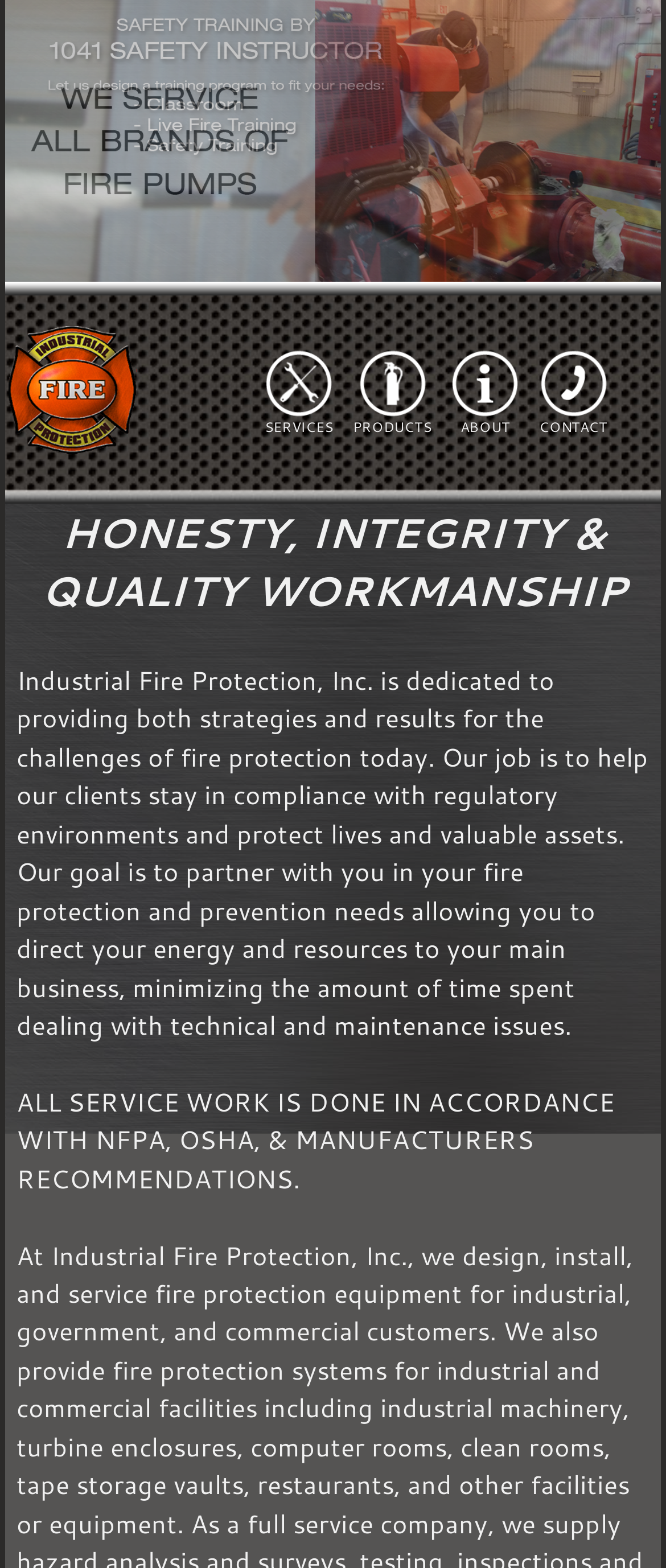Respond to the following question using a concise word or phrase: 
What is the company's goal?

Partner with clients